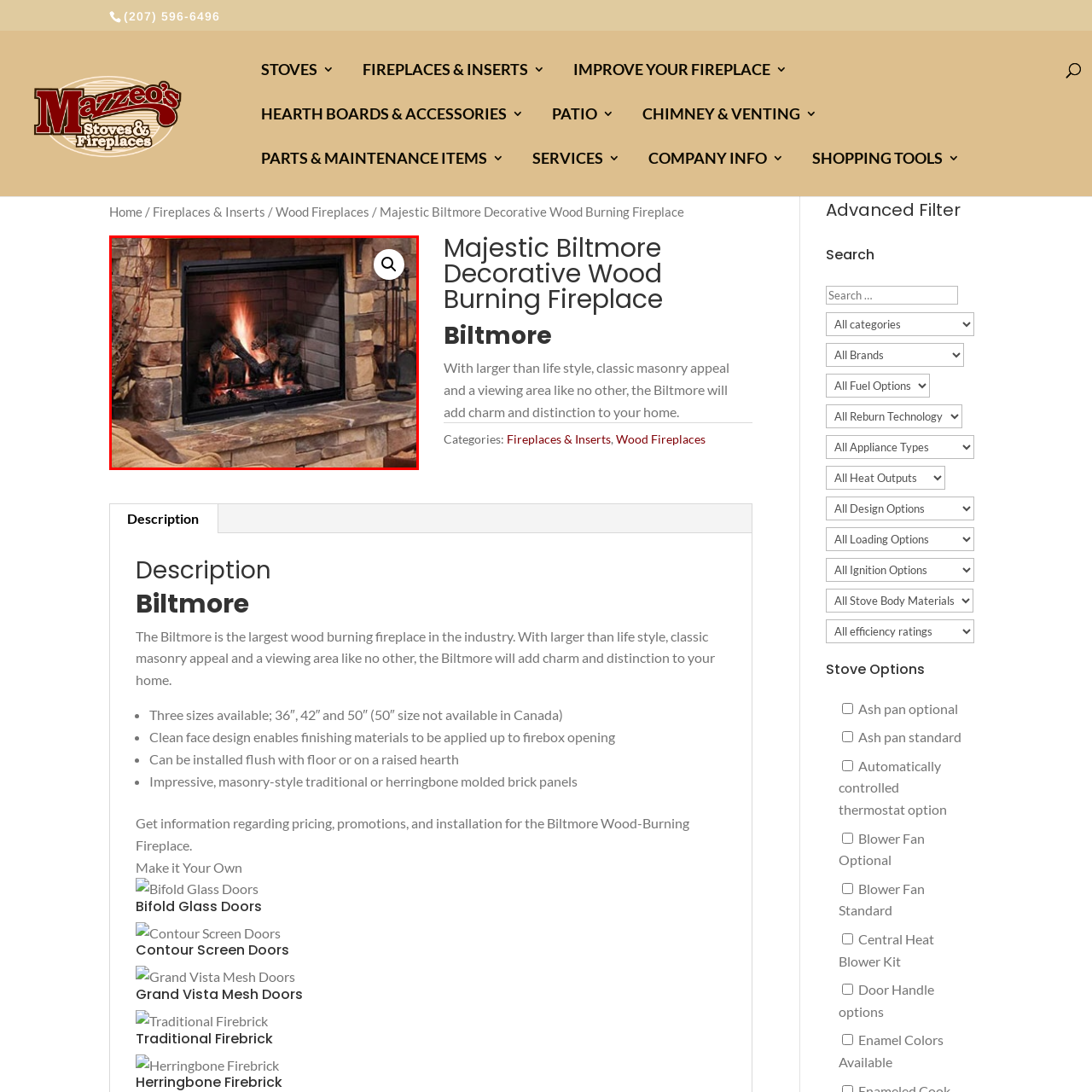Look at the image highlighted by the red boundary and answer the question with a succinct word or phrase:
What style is the fireplace's design?

Classic masonry style